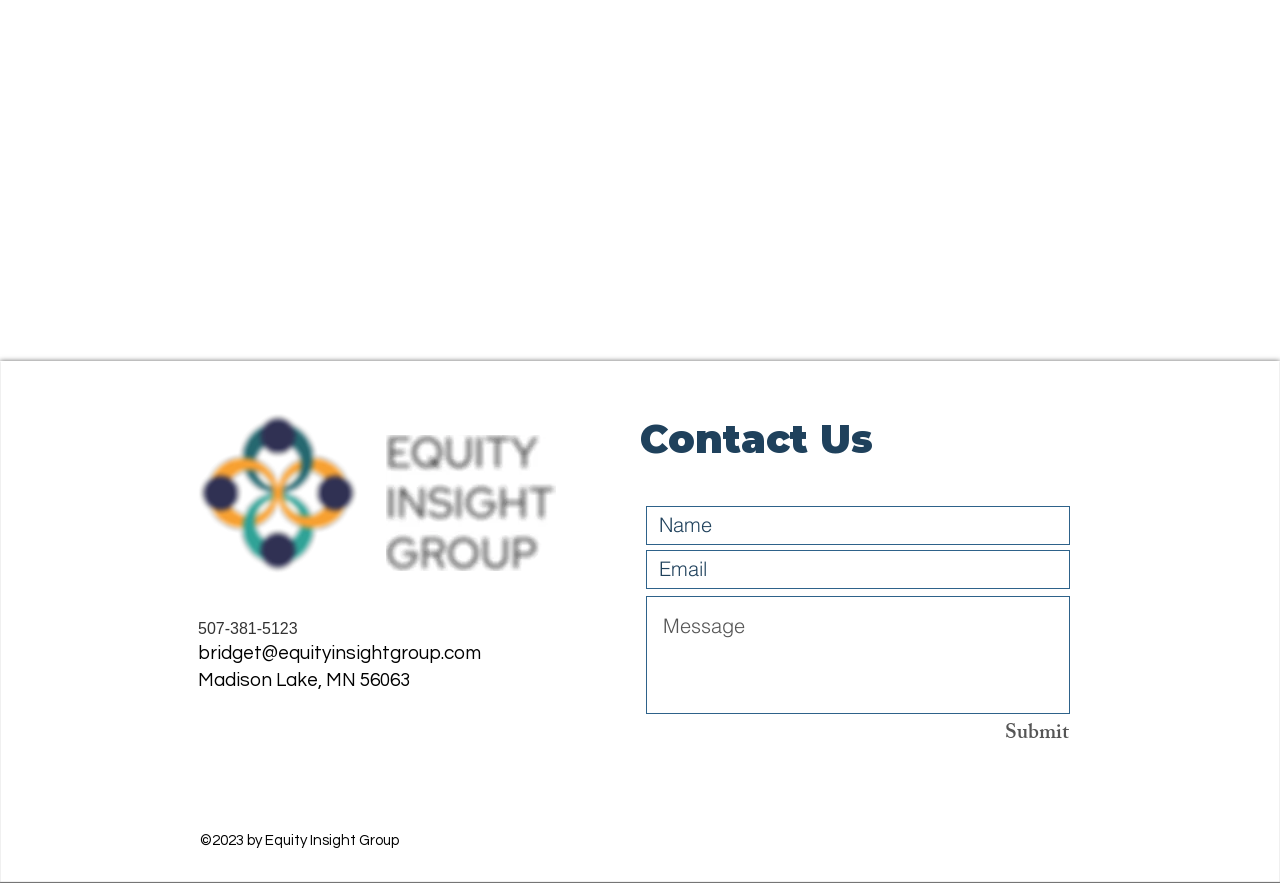Give the bounding box coordinates for the element described by: "Submit".

[0.712, 0.809, 0.835, 0.855]